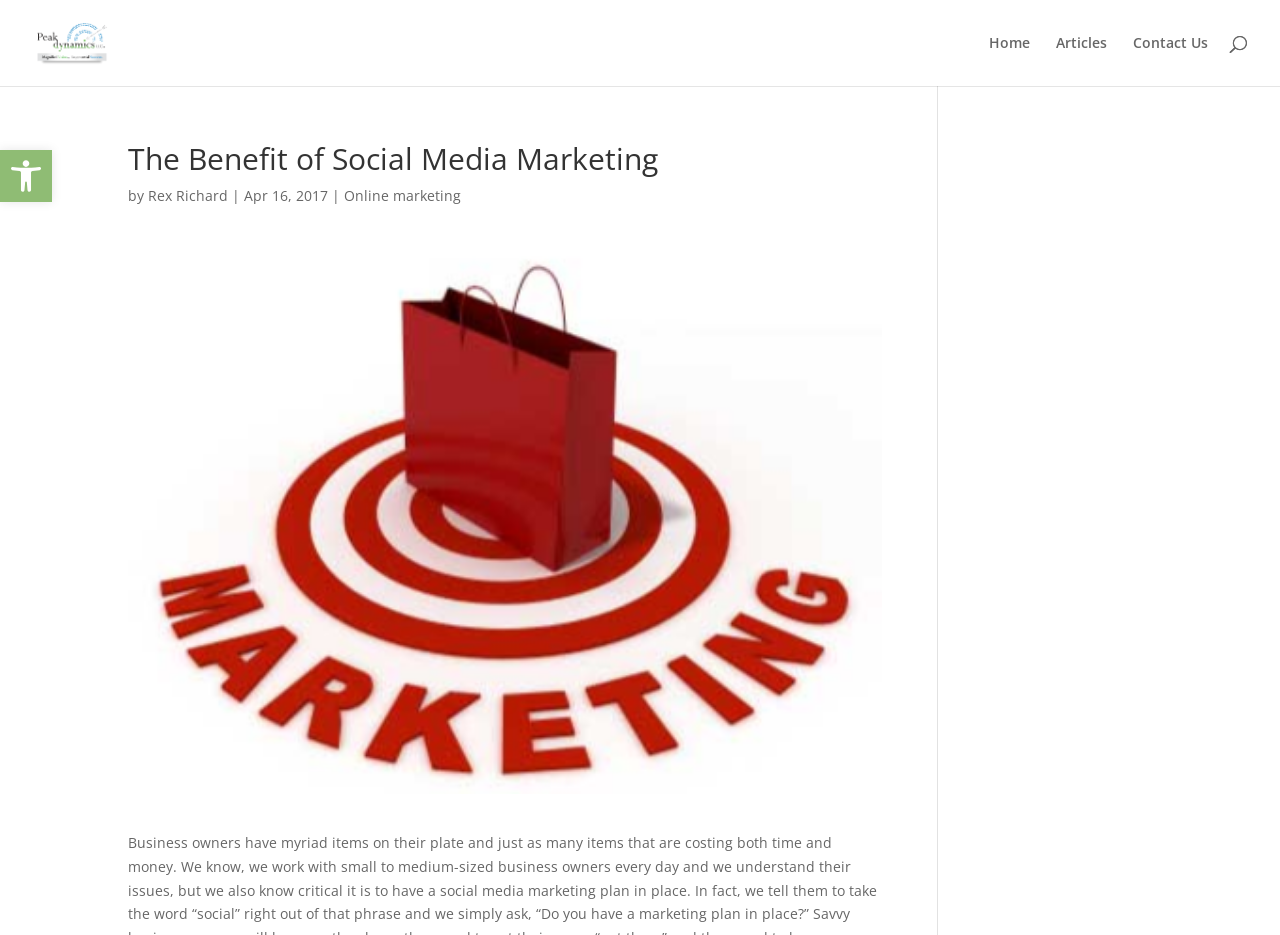Determine the main heading text of the webpage.

The Benefit of Social Media Marketing